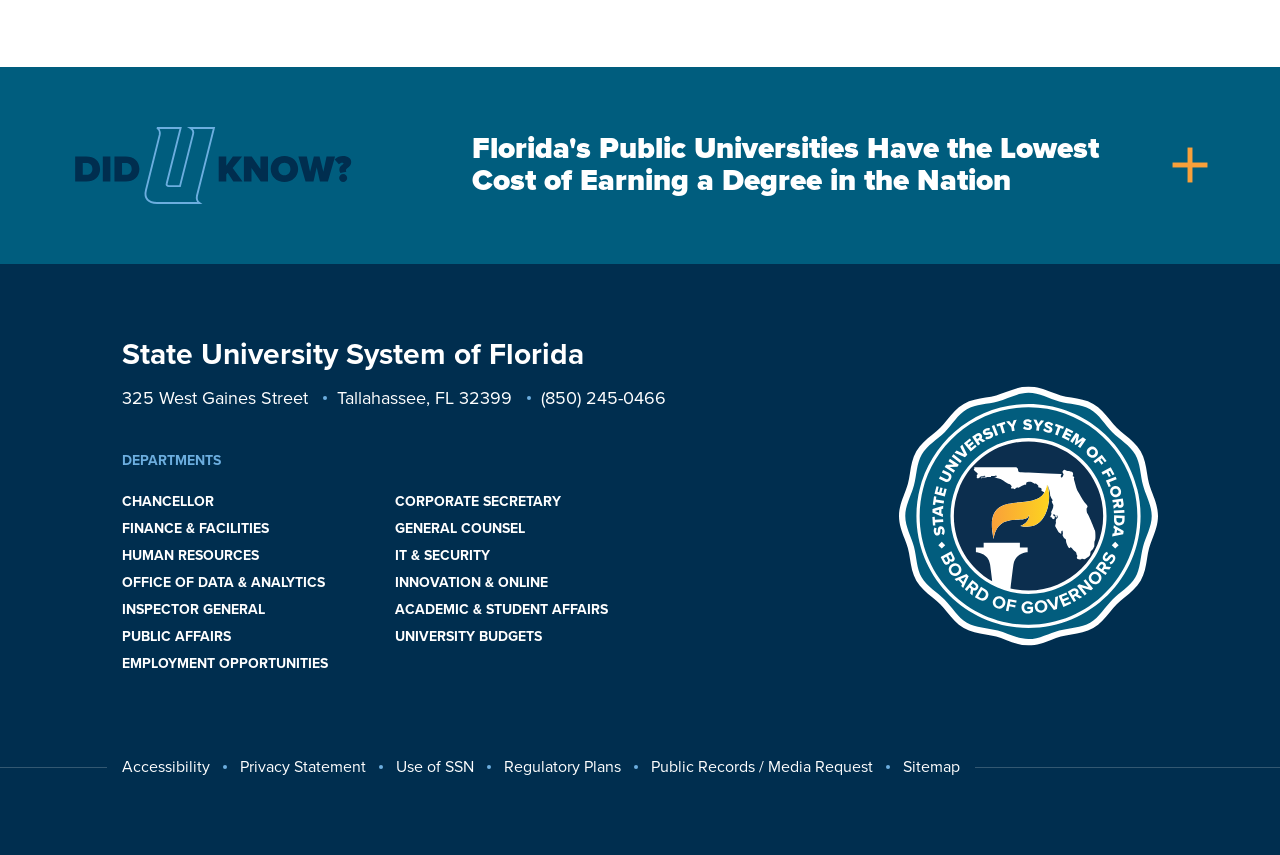What is the logo above the heading?
Look at the image and respond with a one-word or short-phrase answer.

Did U Know Logo